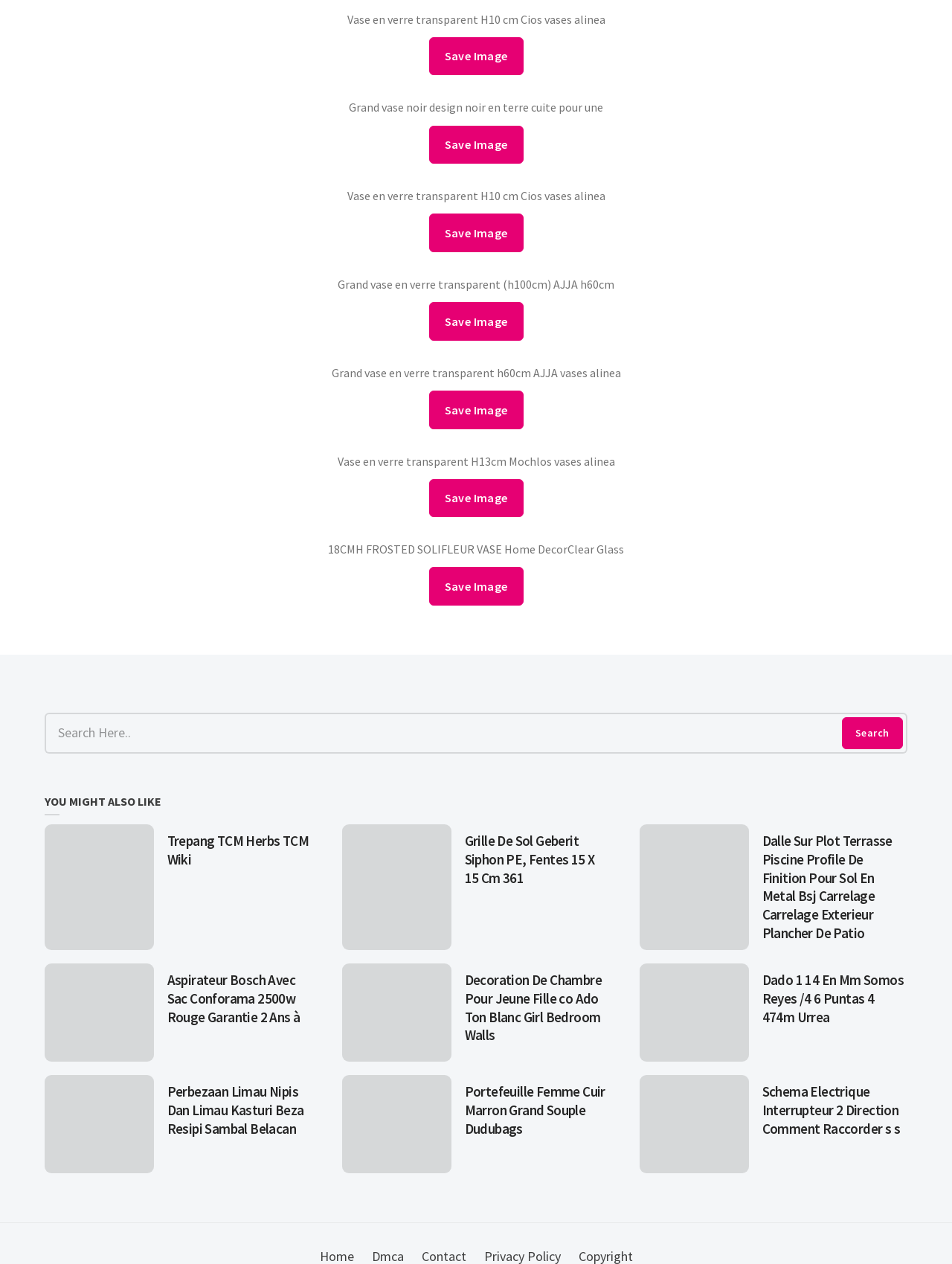Please identify the bounding box coordinates of the area that needs to be clicked to fulfill the following instruction: "Read about Snow Bike Insurance."

None